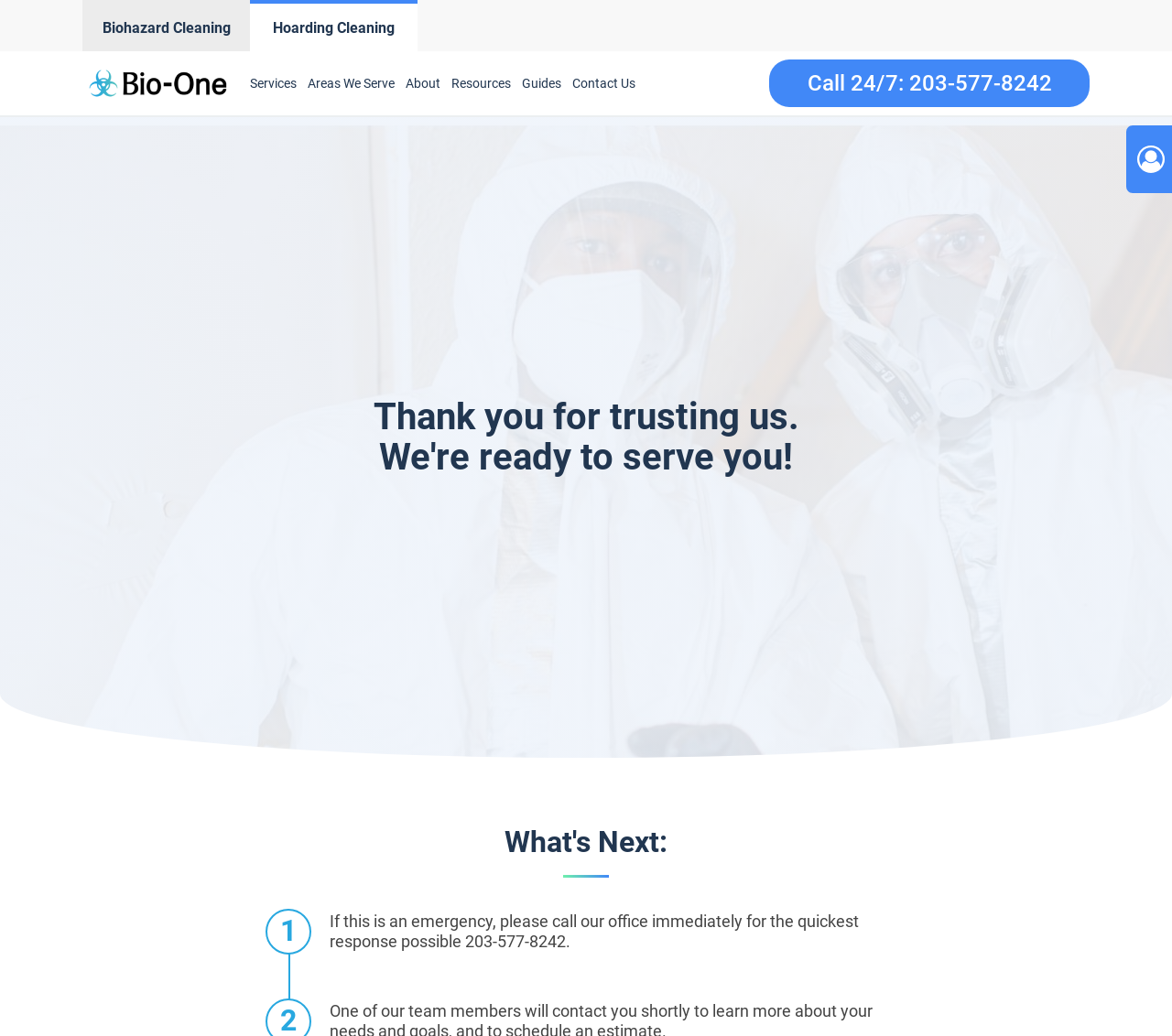Provide a thorough description of this webpage.

The webpage is a thank-you page for a hoarding service provided by Bio-One of New Haven County. At the top left, there is a logo of Bio-One of New Haven County Hoarding, which is an image linked to the company's homepage. Below the logo, there are several links to different services, including Biohazard Cleaning, Hoarding Cleaning, Services, Areas We Serve, About, Resources, Guides, and Contact Us. These links are arranged horizontally, with Biohazard Cleaning on the left and Contact Us on the right.

On the right side of the page, there is a call-to-action link to call the company's 24/7 hotline at 203-577-8242. This link is positioned near the top right corner of the page.

The main content of the page is a thank-you message, which is divided into two sections. The first section, located near the top center of the page, reads "Thank you for trusting us. We're ready to serve you!" in a large font. The second section, located near the bottom center of the page, reads "What's Next:" followed by a paragraph of text that provides instructions for emergency situations, including a phone number to call for the quickest response possible.

At the bottom right corner of the page, there is a small icon of a user circle, which is an SVG image.